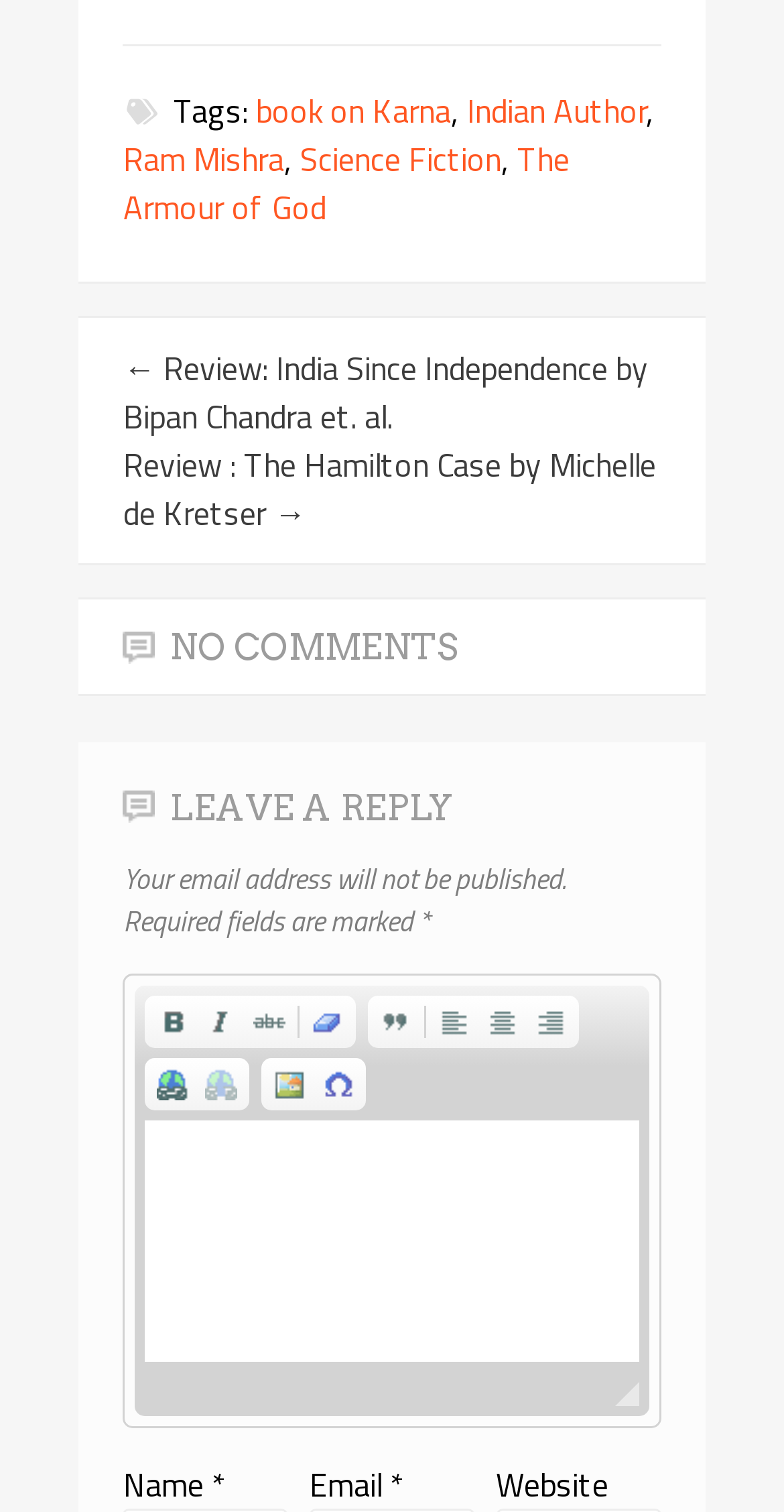Provide the bounding box coordinates of the area you need to click to execute the following instruction: "Click on the button 'Bold'".

[0.191, 0.661, 0.252, 0.69]